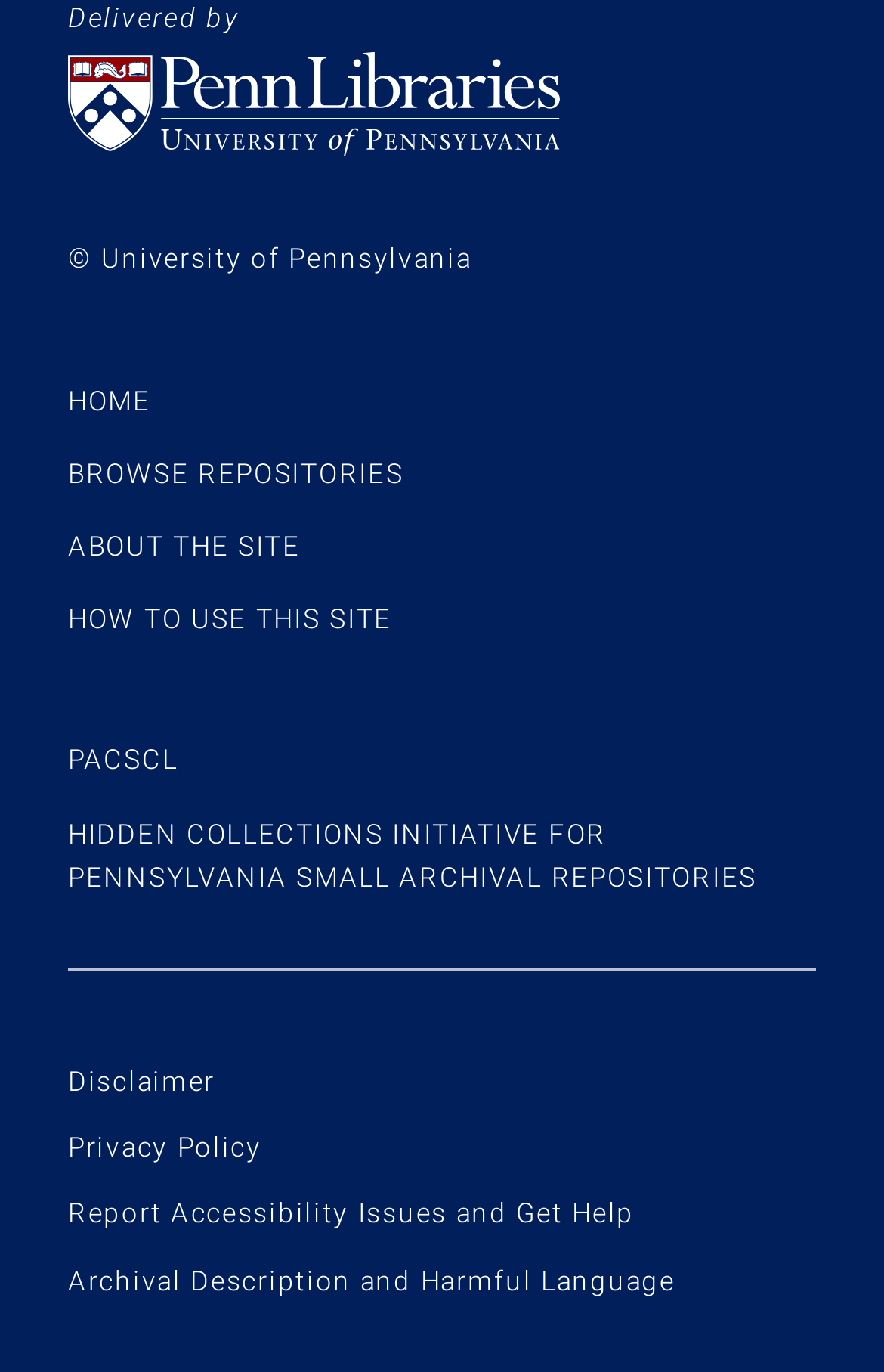Locate the bounding box for the described UI element: "parent_node: Delivered by". Ensure the coordinates are four float numbers between 0 and 1, formatted as [left, top, right, bottom].

[0.077, 0.038, 0.923, 0.115]